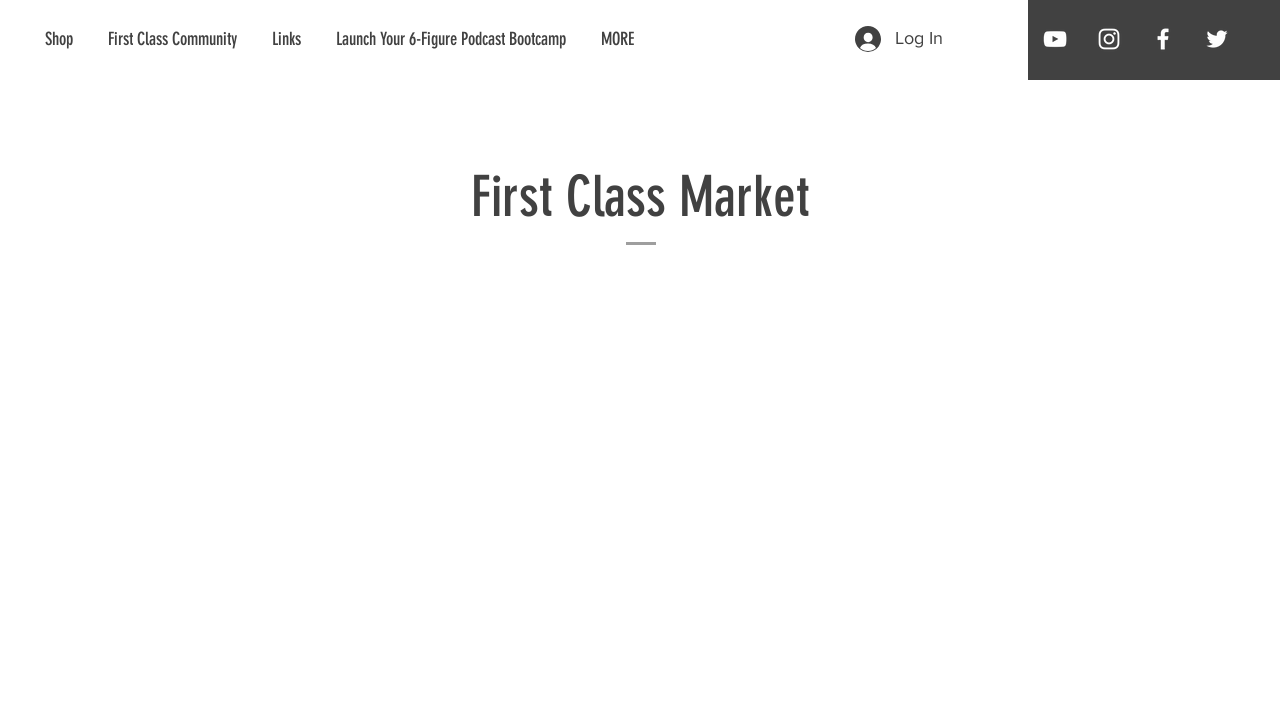Locate the bounding box of the UI element based on this description: "Links". Provide four float numbers between 0 and 1 as [left, top, right, bottom].

[0.201, 0.021, 0.251, 0.09]